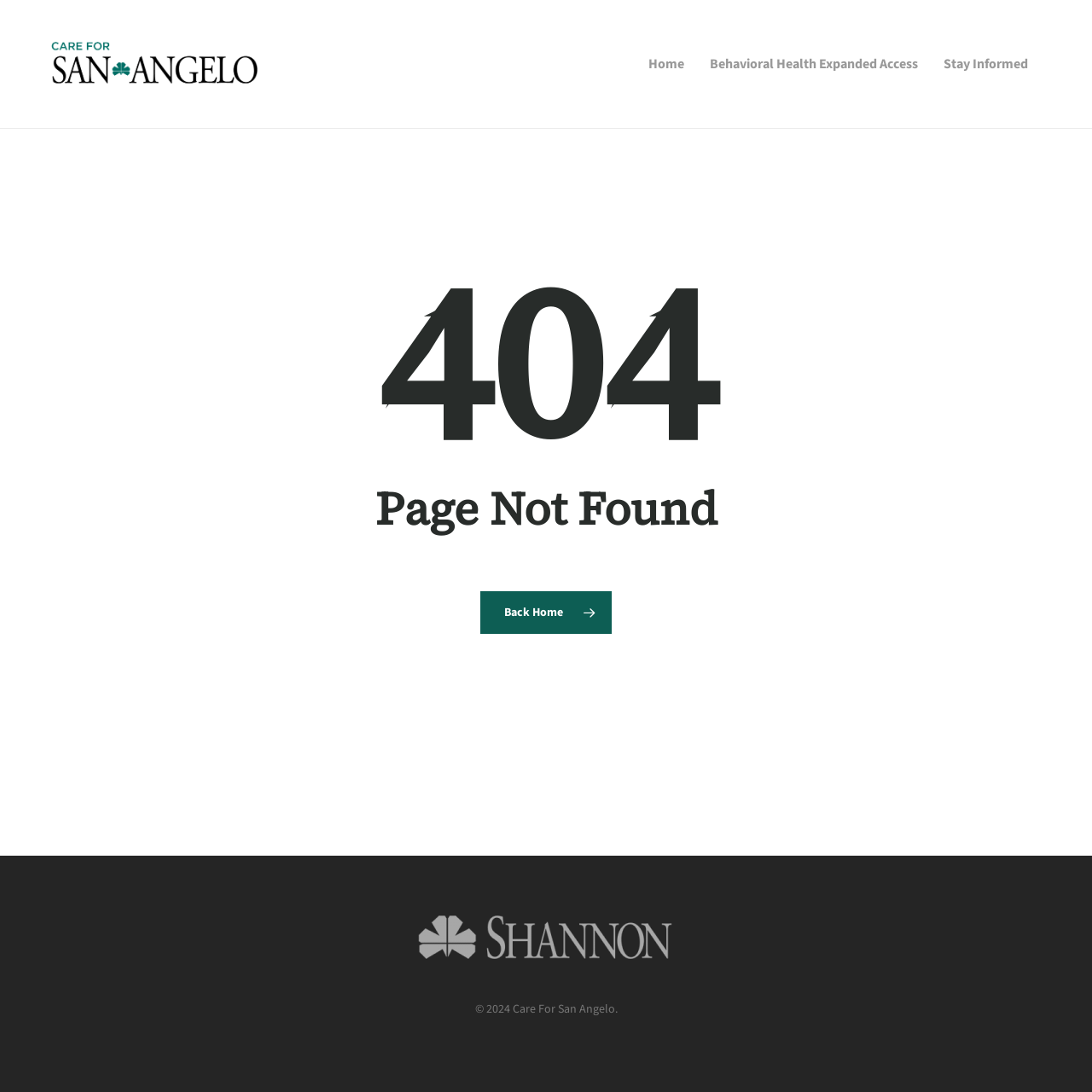What is the name of the organization?
Look at the image and respond with a one-word or short phrase answer.

Care For San Angelo